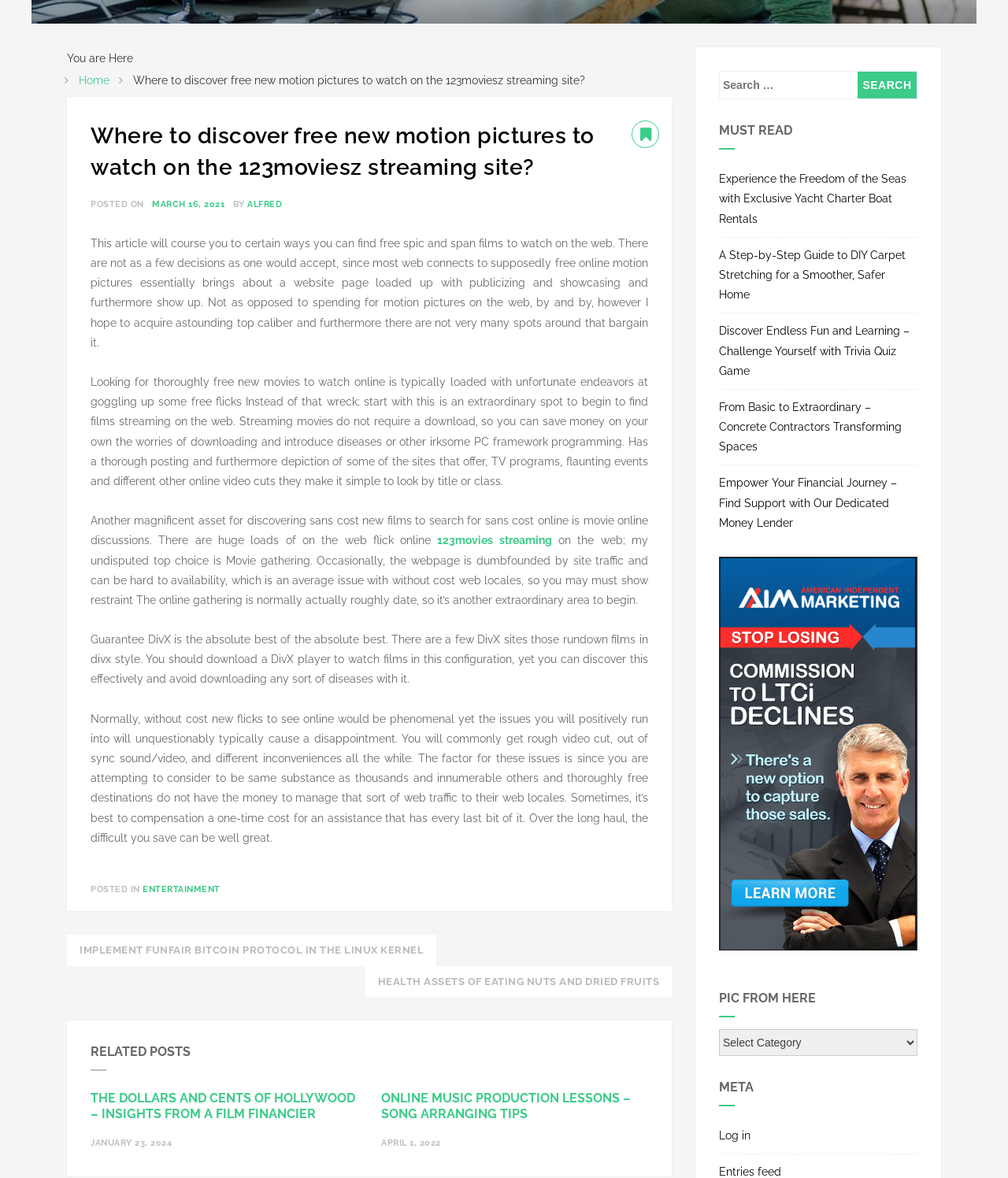Extract the bounding box coordinates for the described element: "March 16, 2021March 29, 2021". The coordinates should be represented as four float numbers between 0 and 1: [left, top, right, bottom].

[0.151, 0.169, 0.223, 0.178]